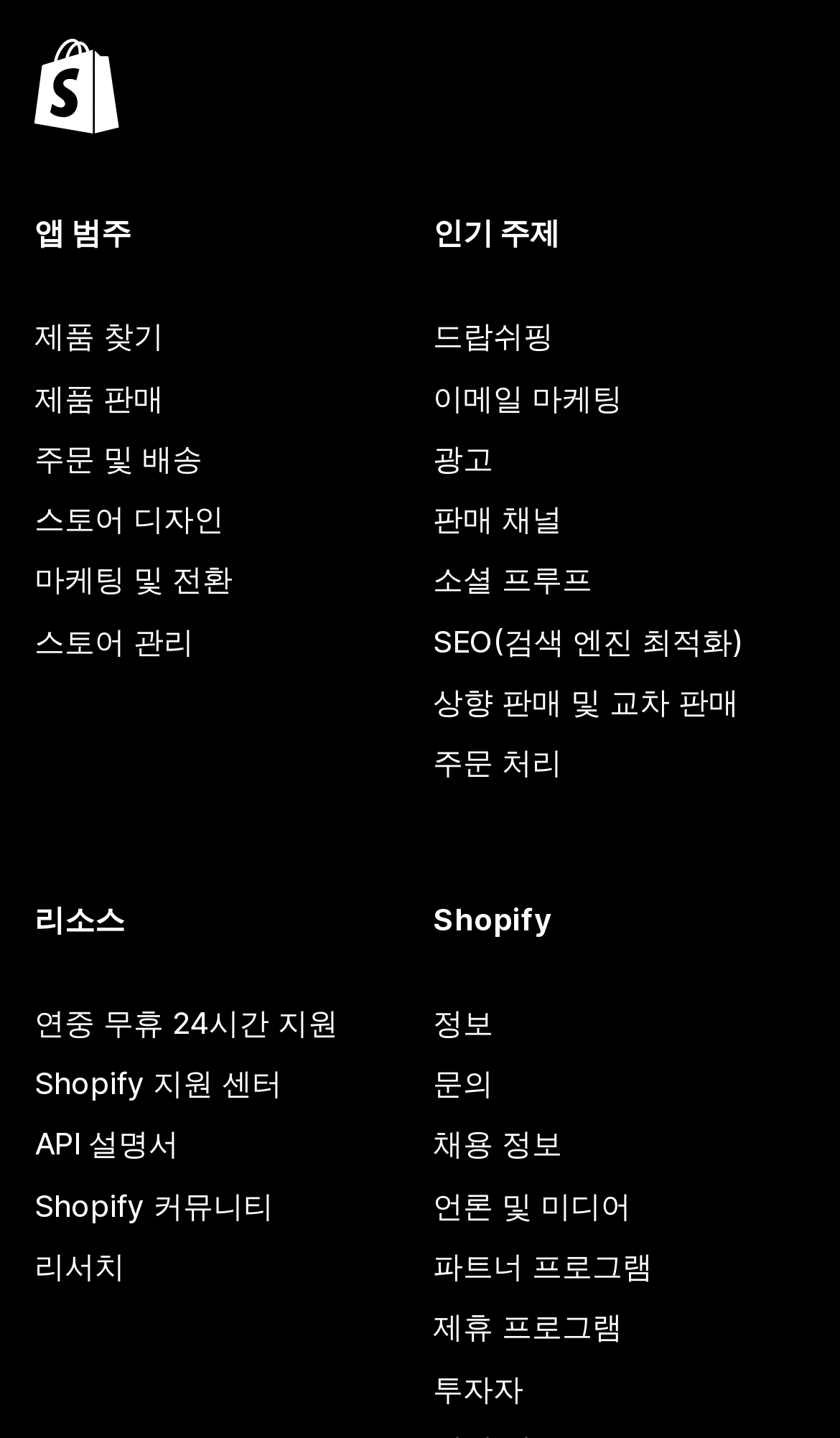What is the first link under the 'Shopify' section?
Please provide a single word or phrase based on the screenshot.

Information